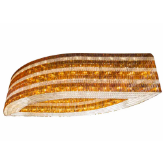Respond to the question below with a single word or phrase:
Where can this chandelier be ideally placed?

Lobbies, dining areas, or living rooms